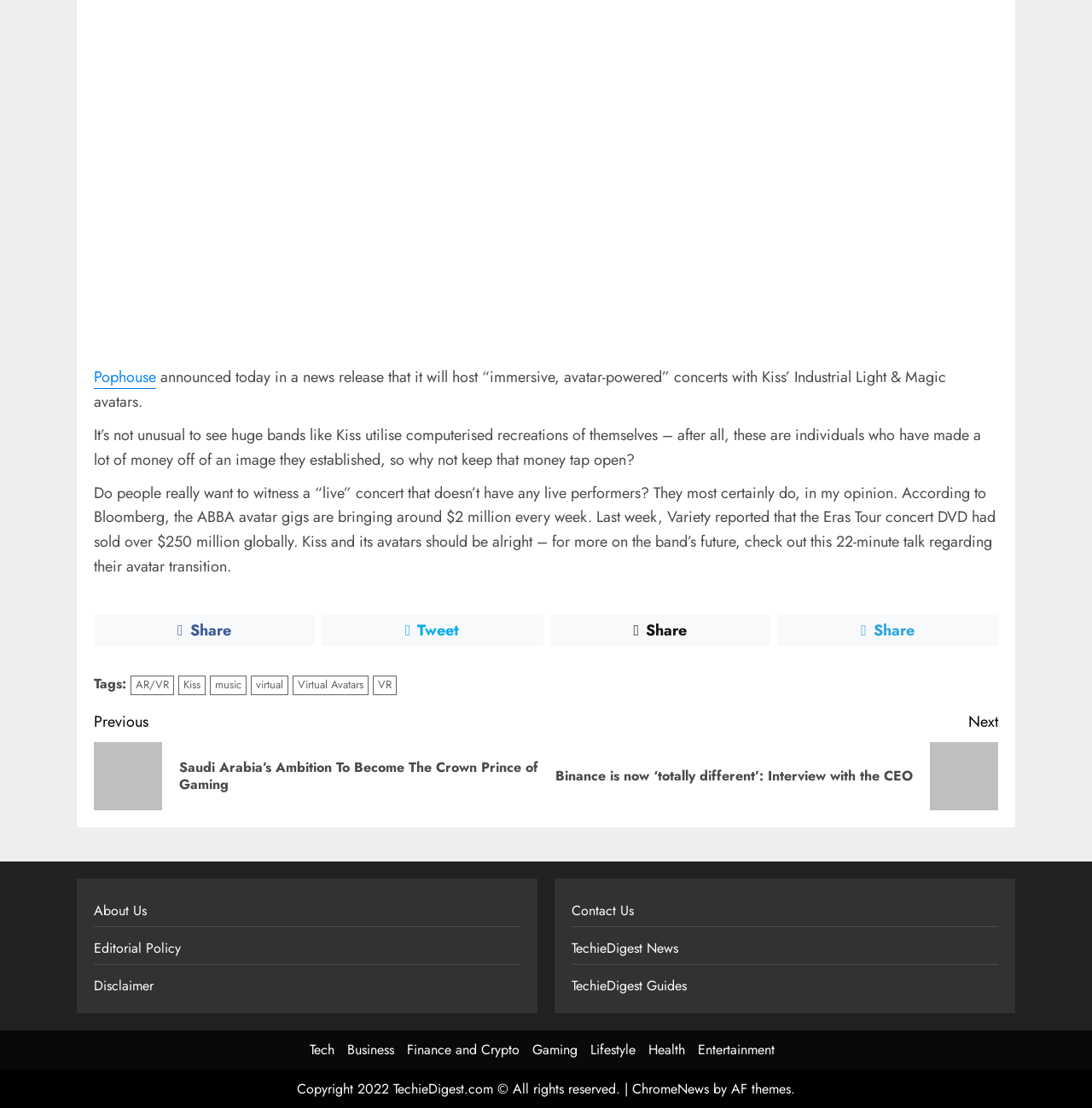Use the details in the image to answer the question thoroughly: 
What is the year of copyright mentioned at the bottom of the webpage?

The webpage mentions 'Copyright 2022 TechieDigest.com © All rights reserved.' at the bottom, indicating that the year of copyright is 2022.